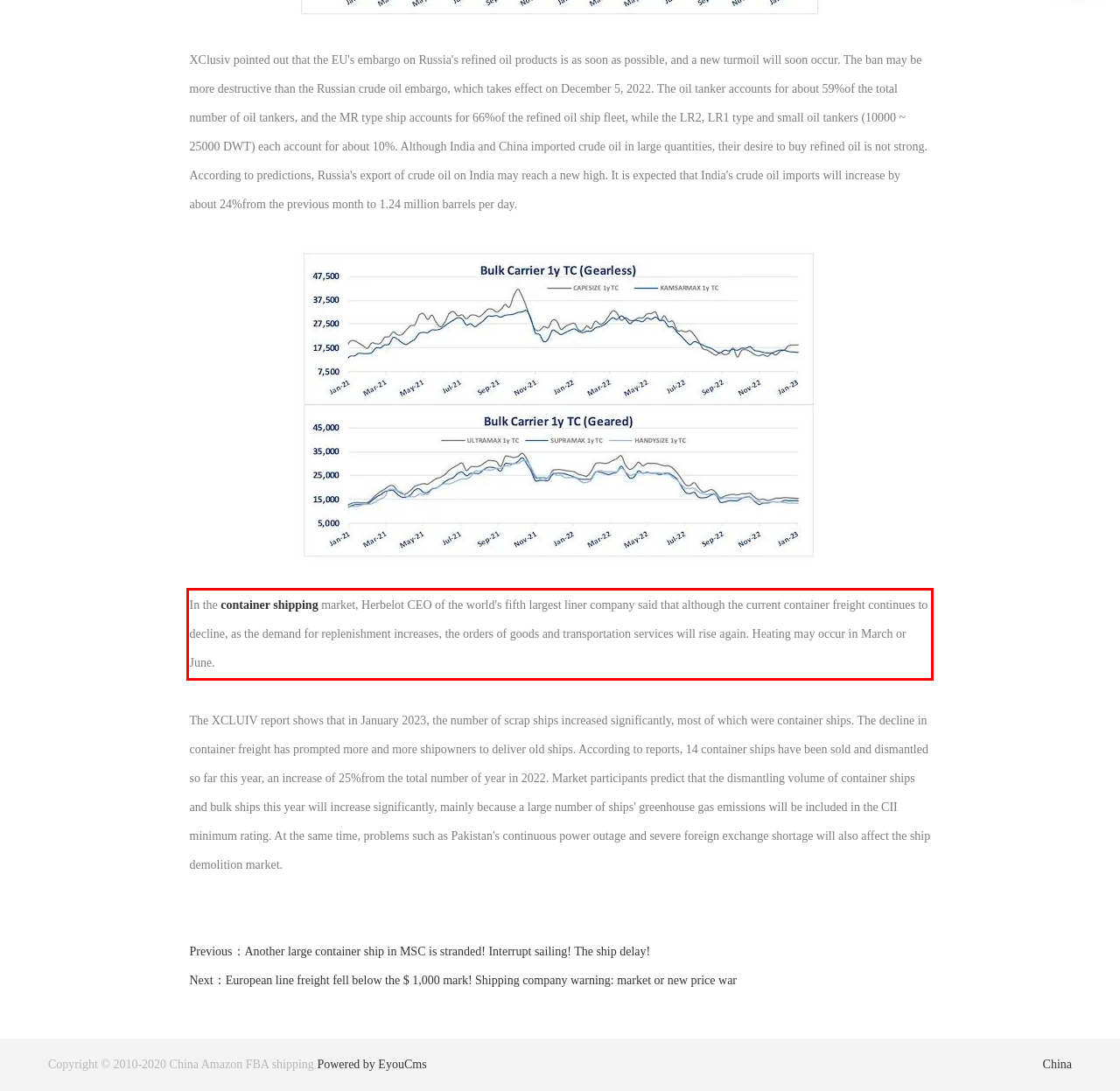Identify and transcribe the text content enclosed by the red bounding box in the given screenshot.

In the container shipping market, Herbelot CEO of the world's fifth largest liner company said that although the current container freight continues to decline, as the demand for replenishment increases, the orders of goods and transportation services will rise again. Heating may occur in March or June.